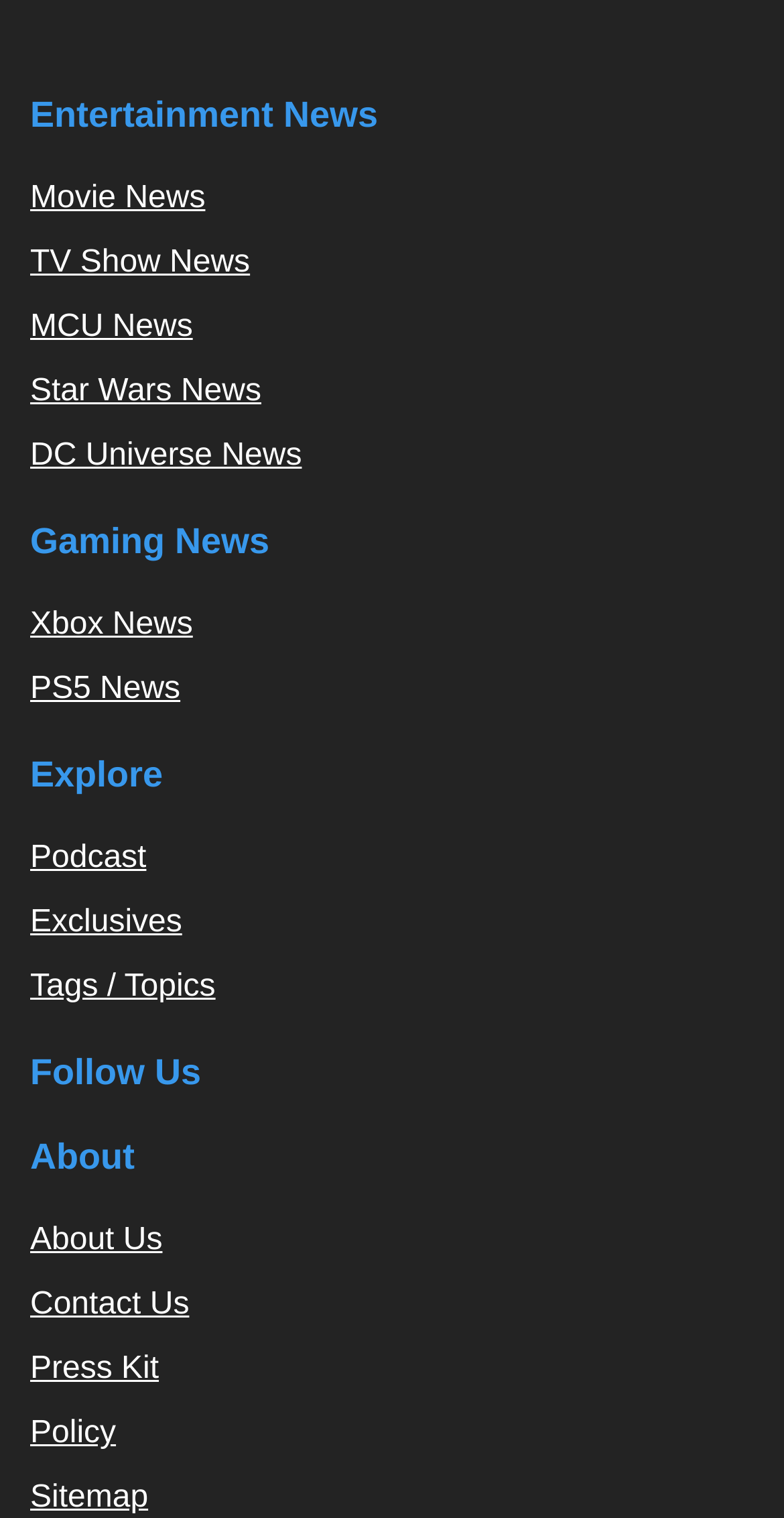Identify the bounding box coordinates of the region that needs to be clicked to carry out this instruction: "Read About Us". Provide these coordinates as four float numbers ranging from 0 to 1, i.e., [left, top, right, bottom].

[0.038, 0.806, 0.207, 0.829]